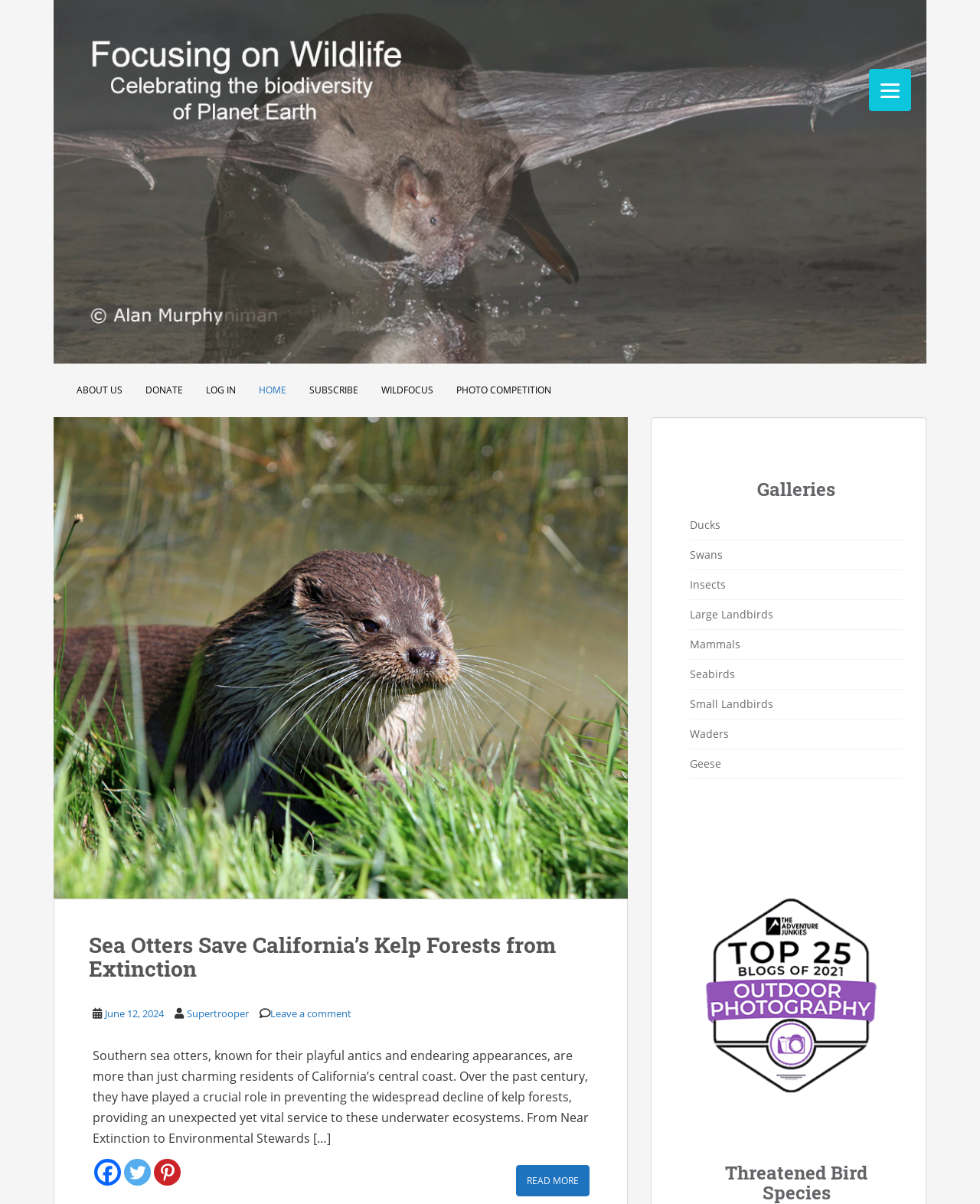What is the main theme of this website?
Using the visual information, reply with a single word or short phrase.

Wildlife conservation